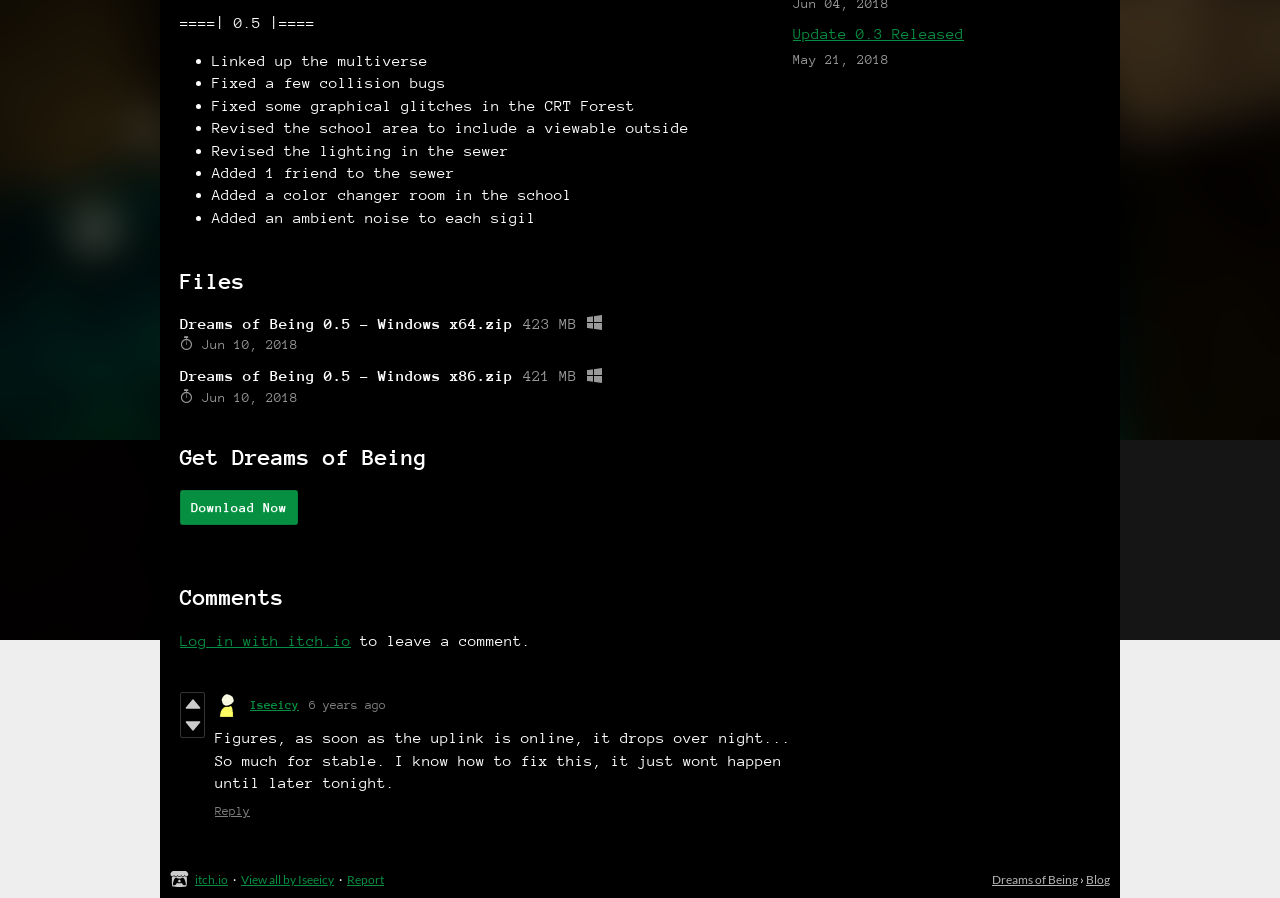Given the element description title="Vote down", predict the bounding box coordinates for the UI element in the webpage screenshot. The format should be (top-left x, top-left y, bottom-right x, bottom-right y), and the values should be between 0 and 1.

[0.141, 0.796, 0.159, 0.821]